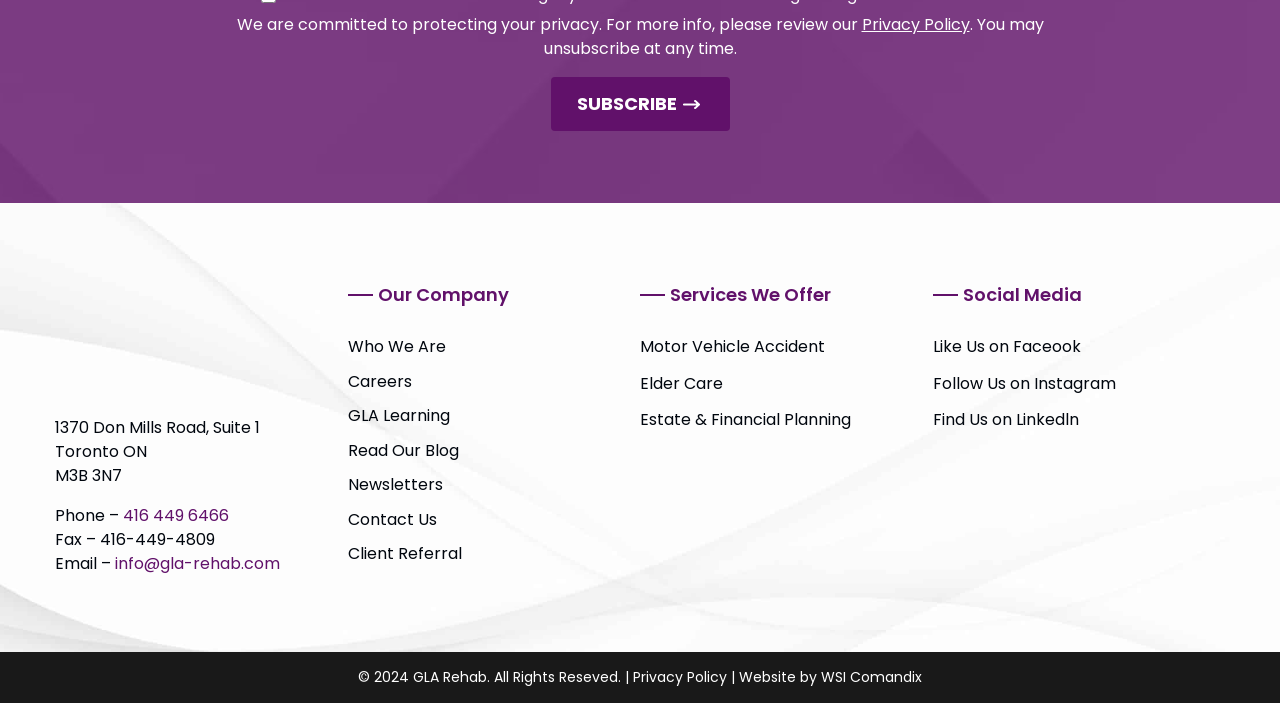Provide the bounding box coordinates of the UI element that matches the description: "Newsletters".

[0.271, 0.677, 0.346, 0.709]